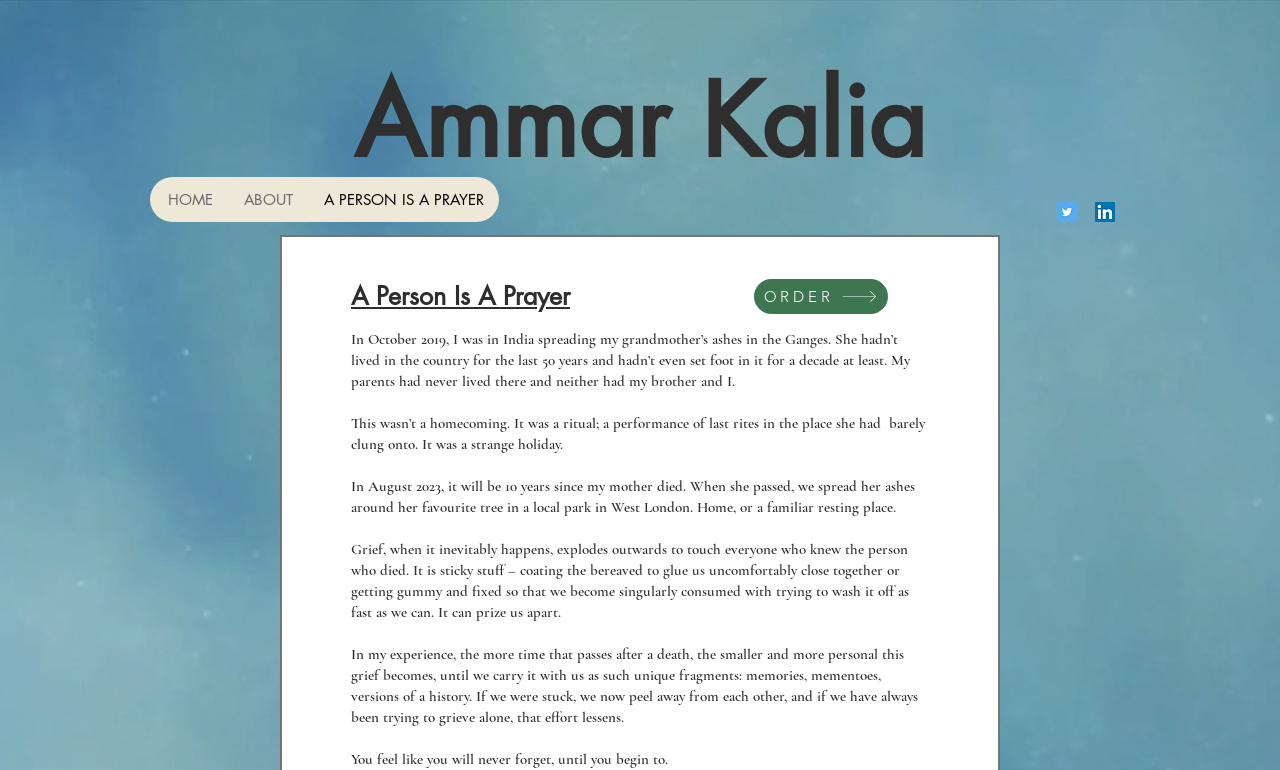Highlight the bounding box of the UI element that corresponds to this description: "ORDER".

[0.589, 0.362, 0.694, 0.408]